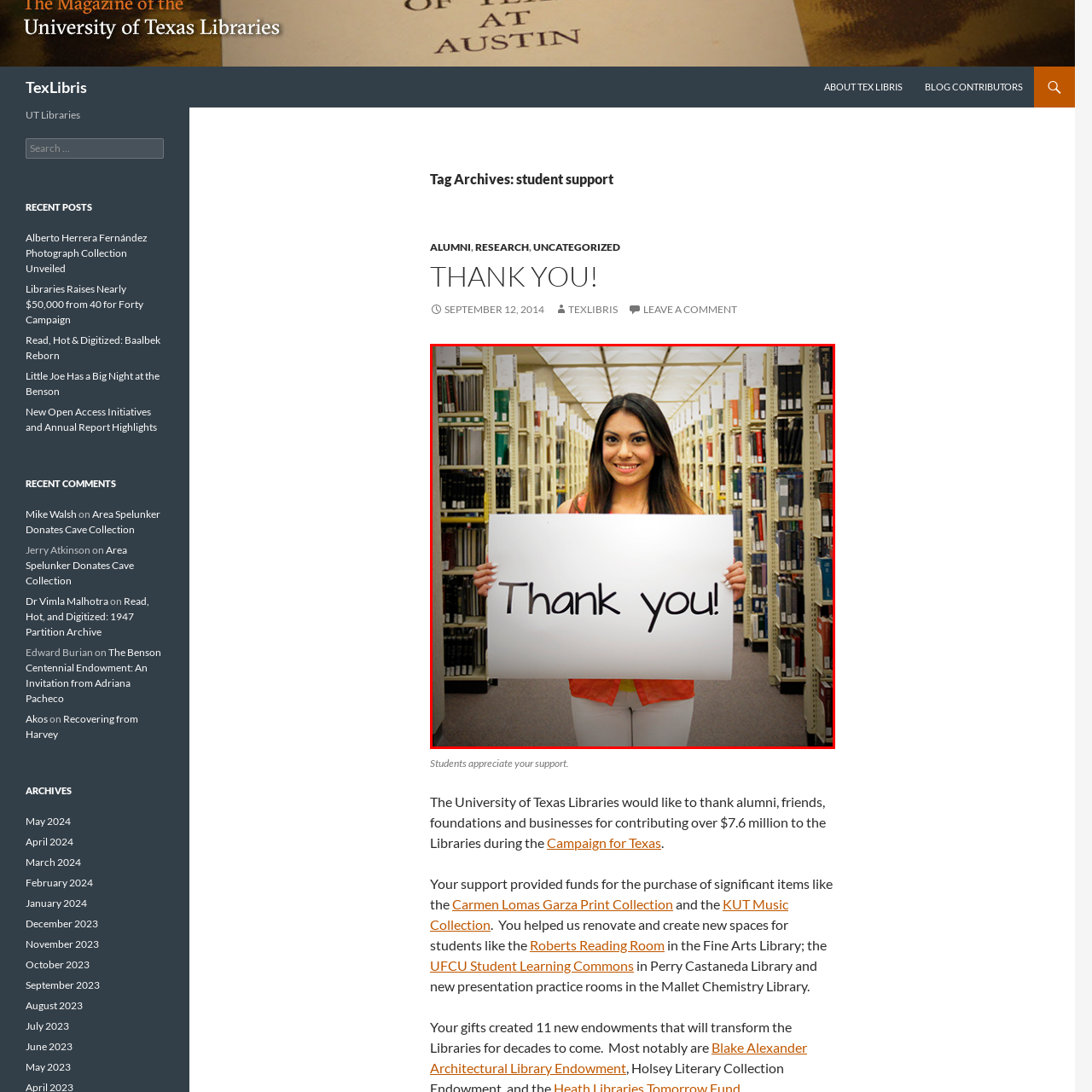Analyze the picture within the red frame, What is the theme of the image? 
Provide a one-word or one-phrase response.

Generosity and support